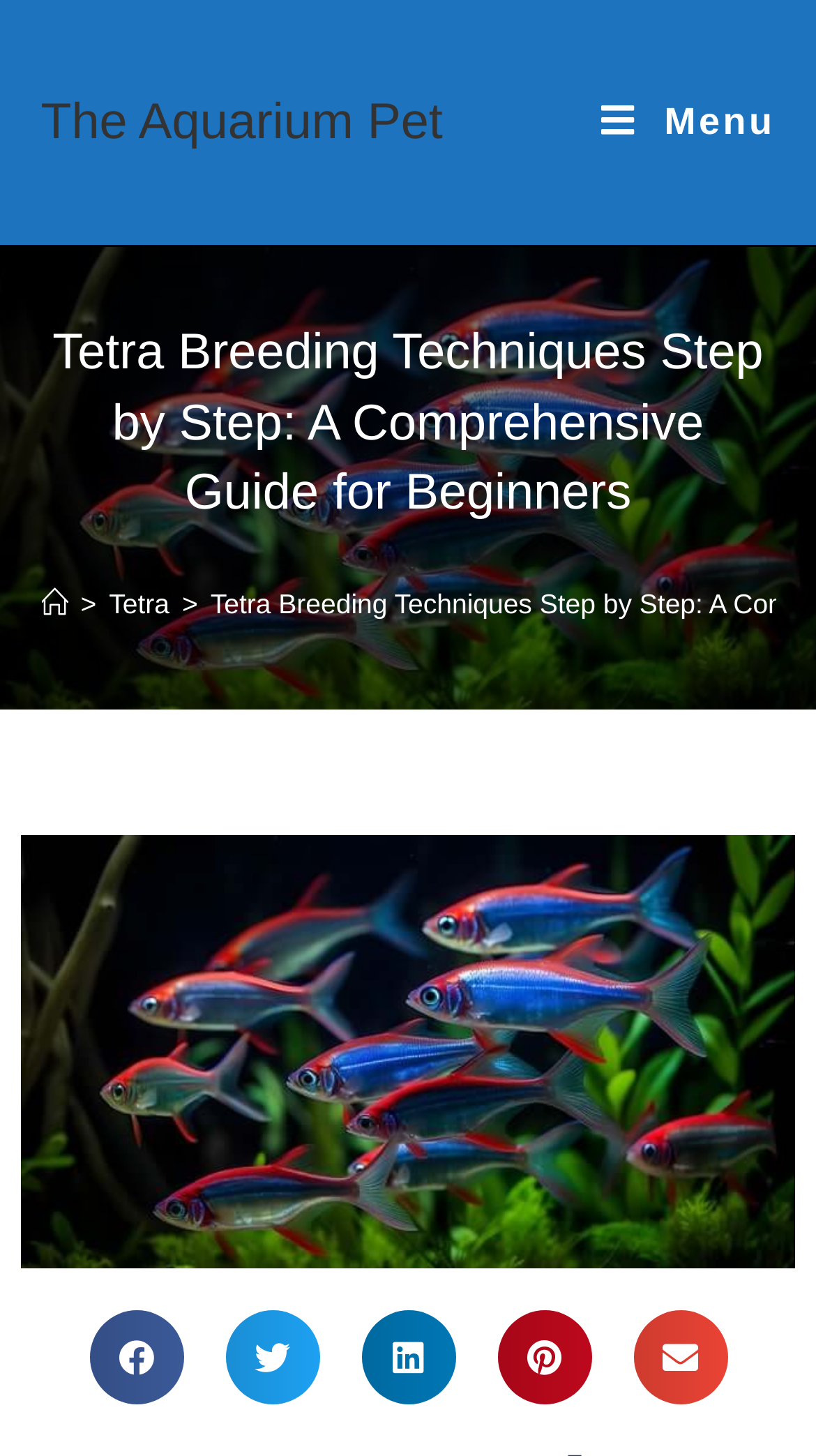Locate the bounding box of the UI element described by: "Home" in the given webpage screenshot.

[0.05, 0.404, 0.083, 0.425]